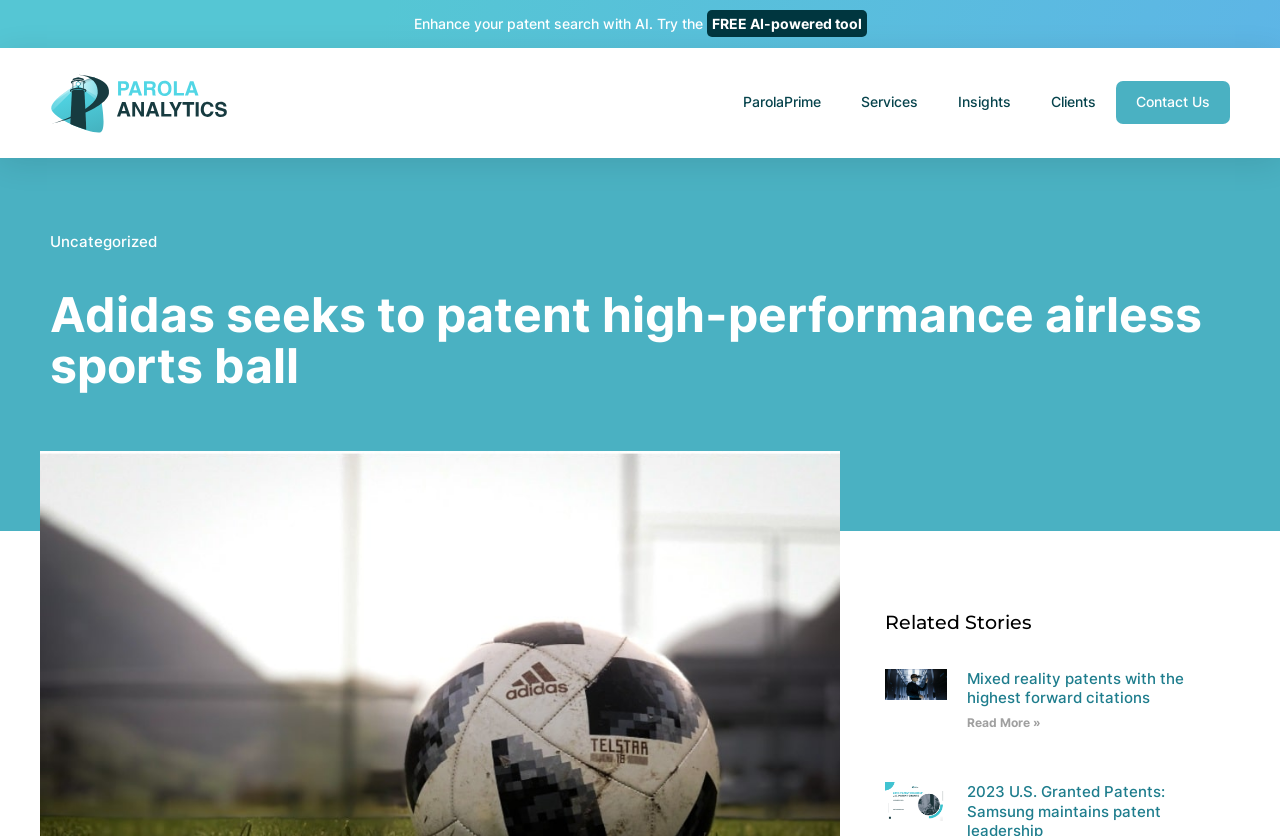Please determine the bounding box of the UI element that matches this description: Contact Us. The coordinates should be given as (top-left x, top-left y, bottom-right x, bottom-right y), with all values between 0 and 1.

[0.872, 0.097, 0.961, 0.149]